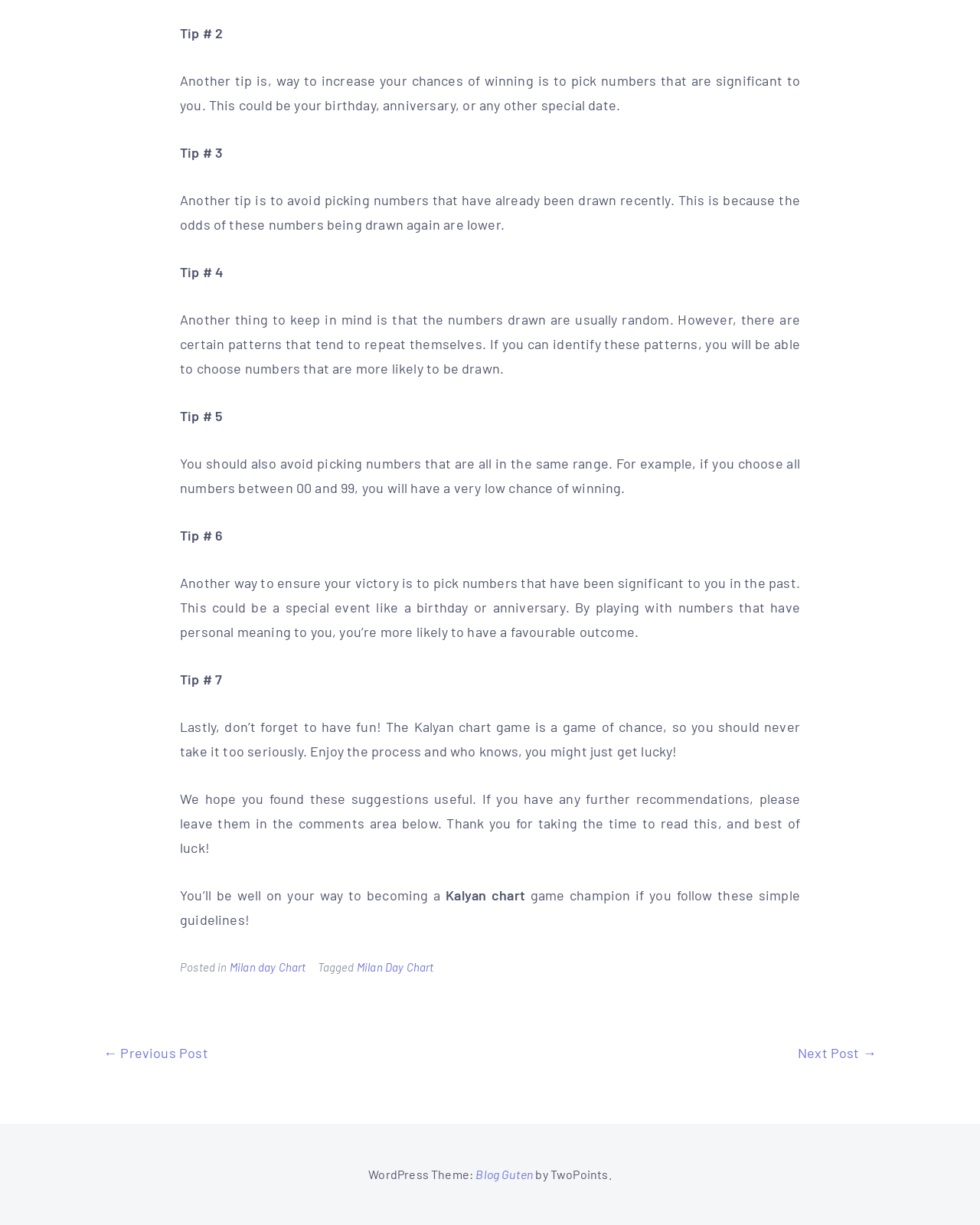Provide your answer in a single word or phrase: 
What is the theme of the WordPress blog?

Blog Guten